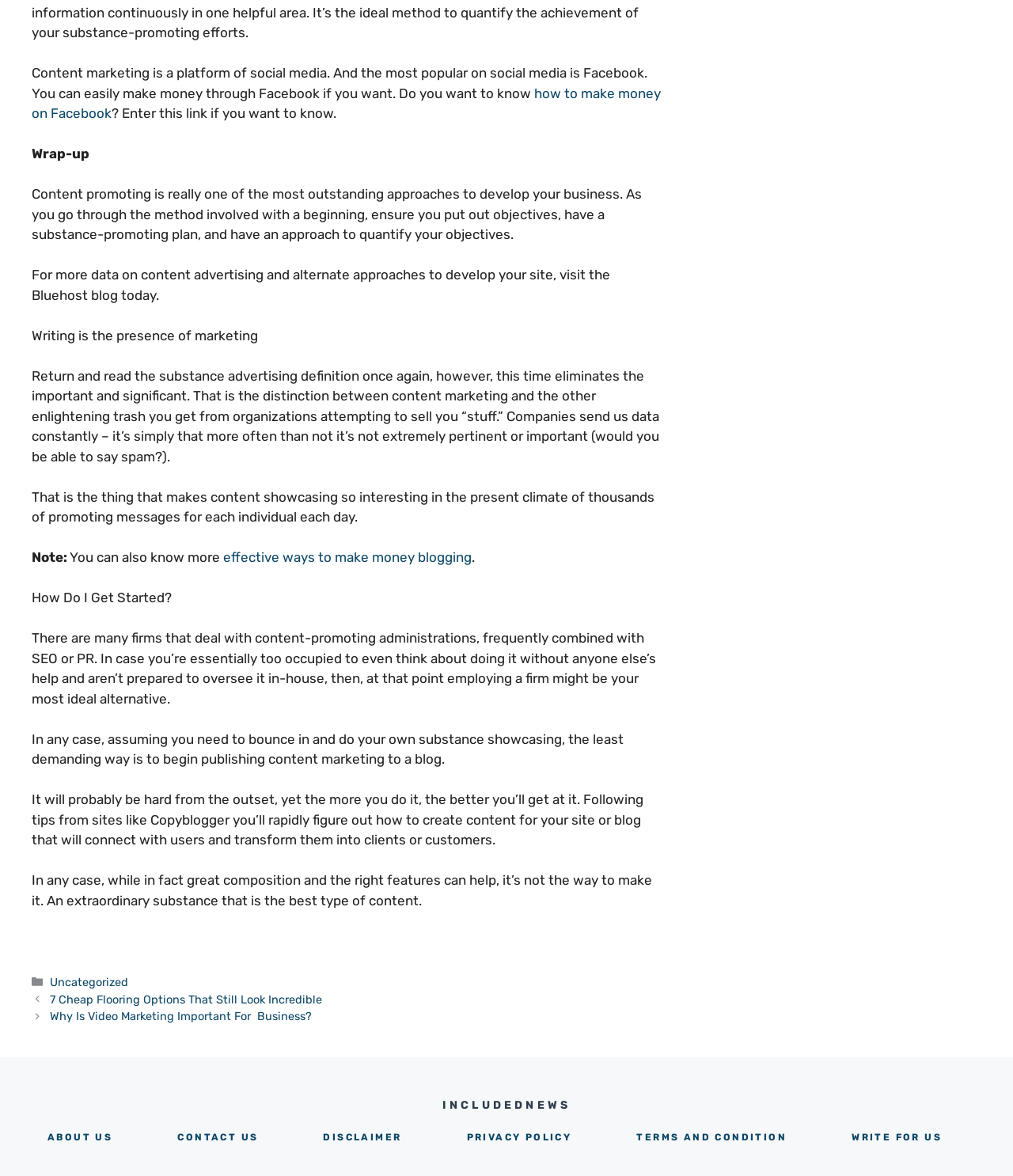Please locate the bounding box coordinates of the element that should be clicked to achieve the given instruction: "Read more about effective ways to make money blogging".

[0.22, 0.467, 0.466, 0.481]